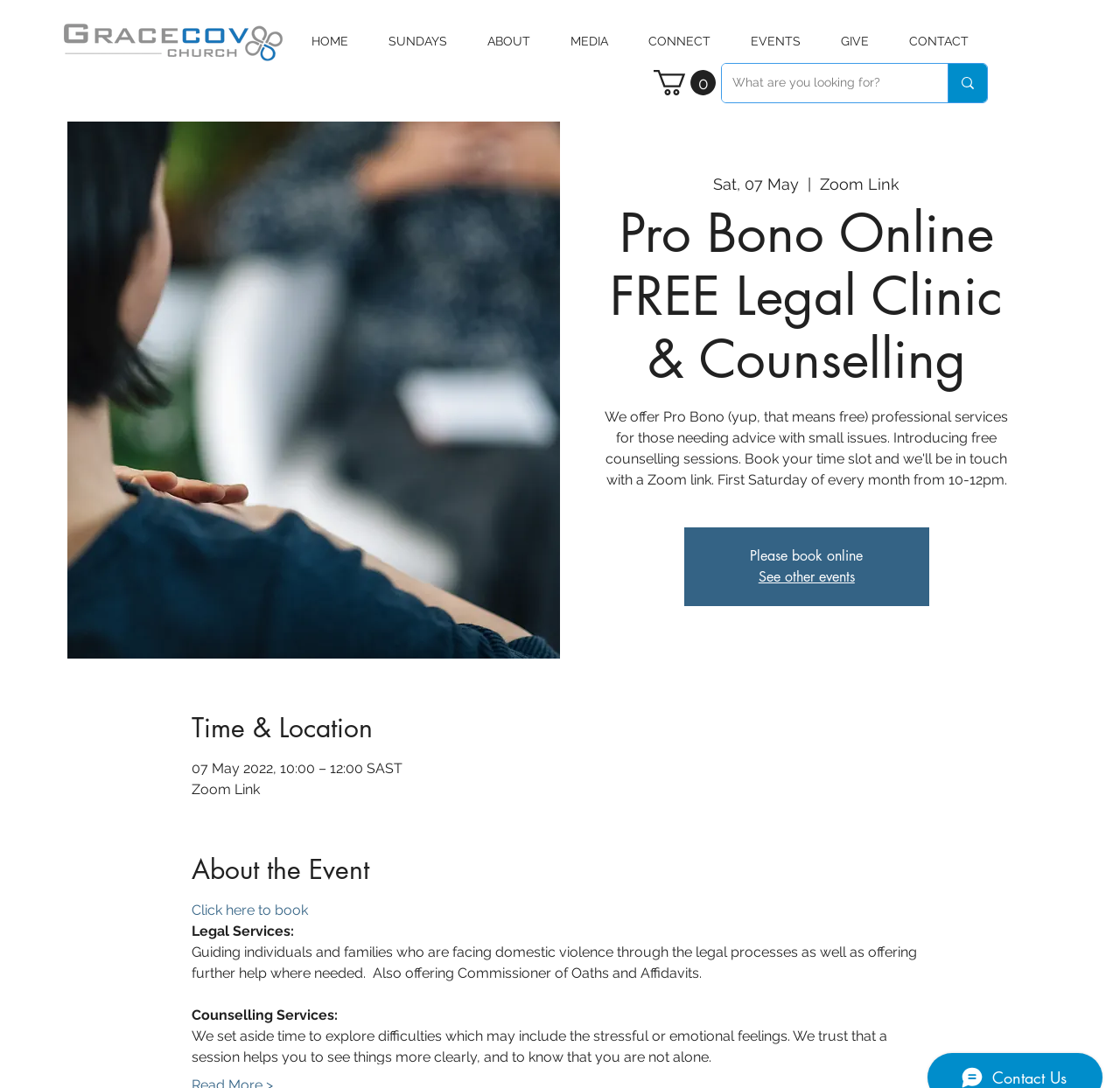Answer the question briefly using a single word or phrase: 
What is the date of the event mentioned on the webpage?

07 May 2022